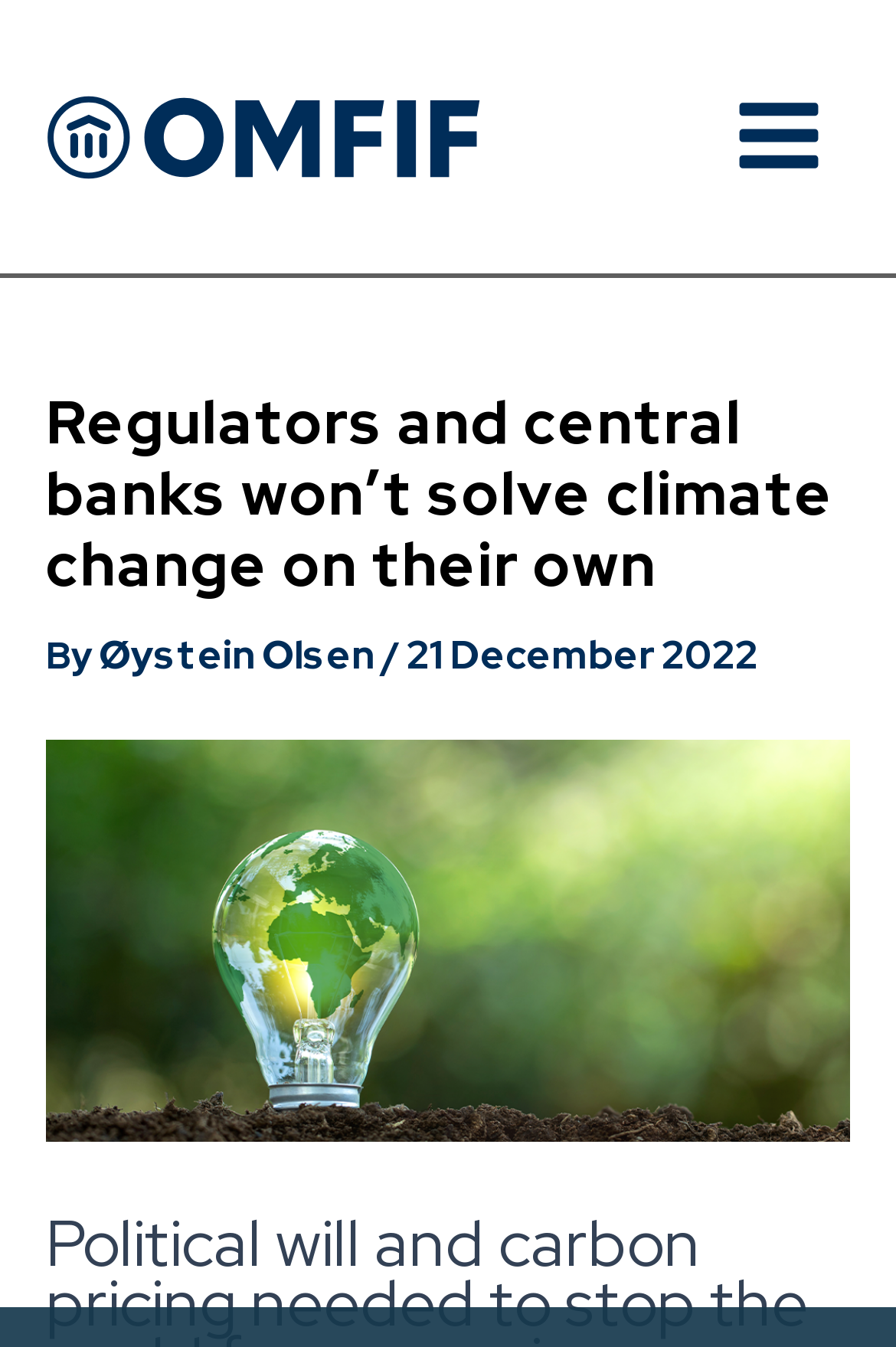Identify the headline of the webpage and generate its text content.

Regulators and central banks won’t solve climate change on their own